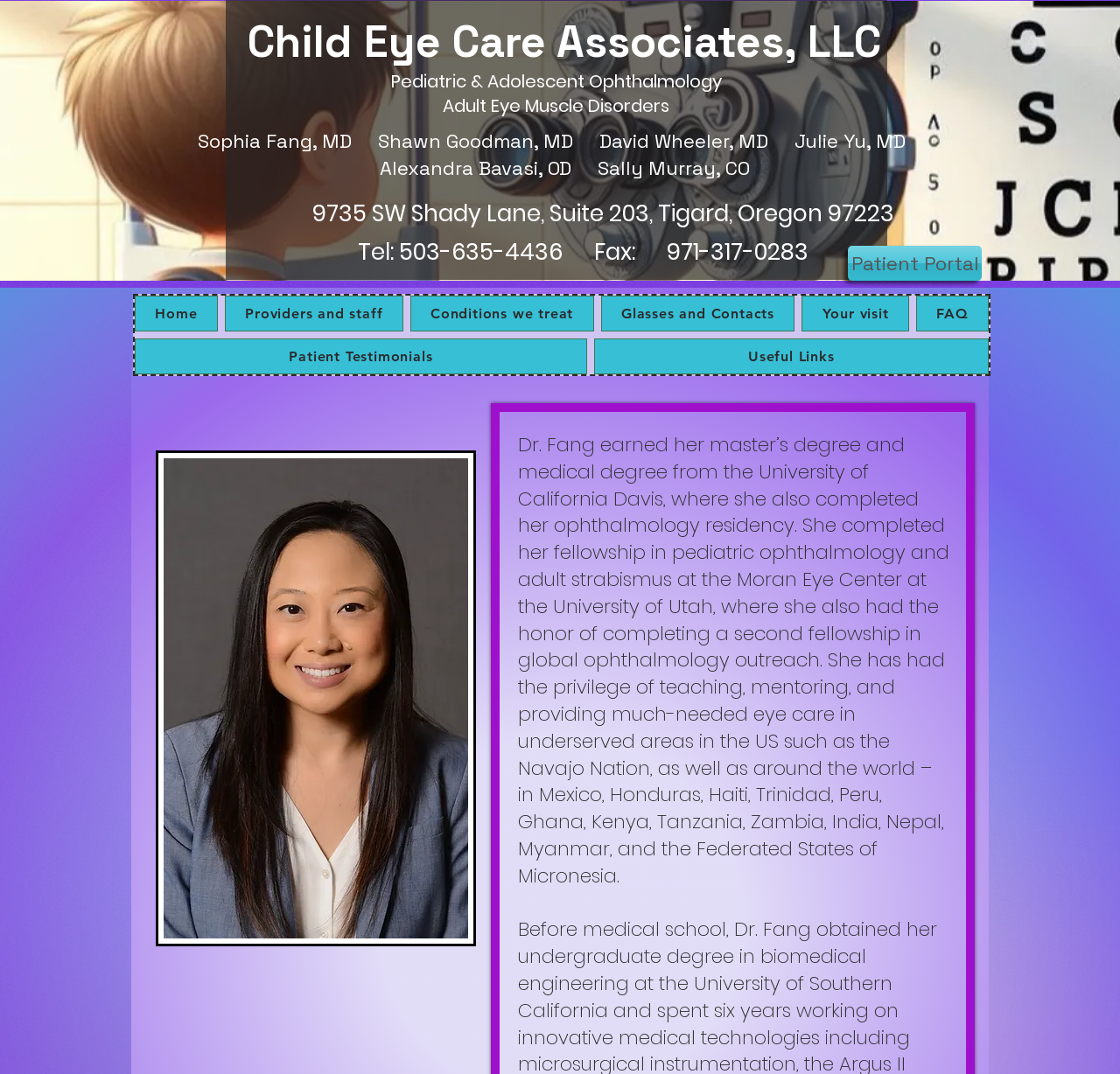Carefully examine the image and provide an in-depth answer to the question: What is the address of the clinic?

The address of the clinic can be found in the StaticText element '9735 SW Shady Lane, Suite 203, Tigard, Oregon 97223' which is located at the bottom of the webpage.